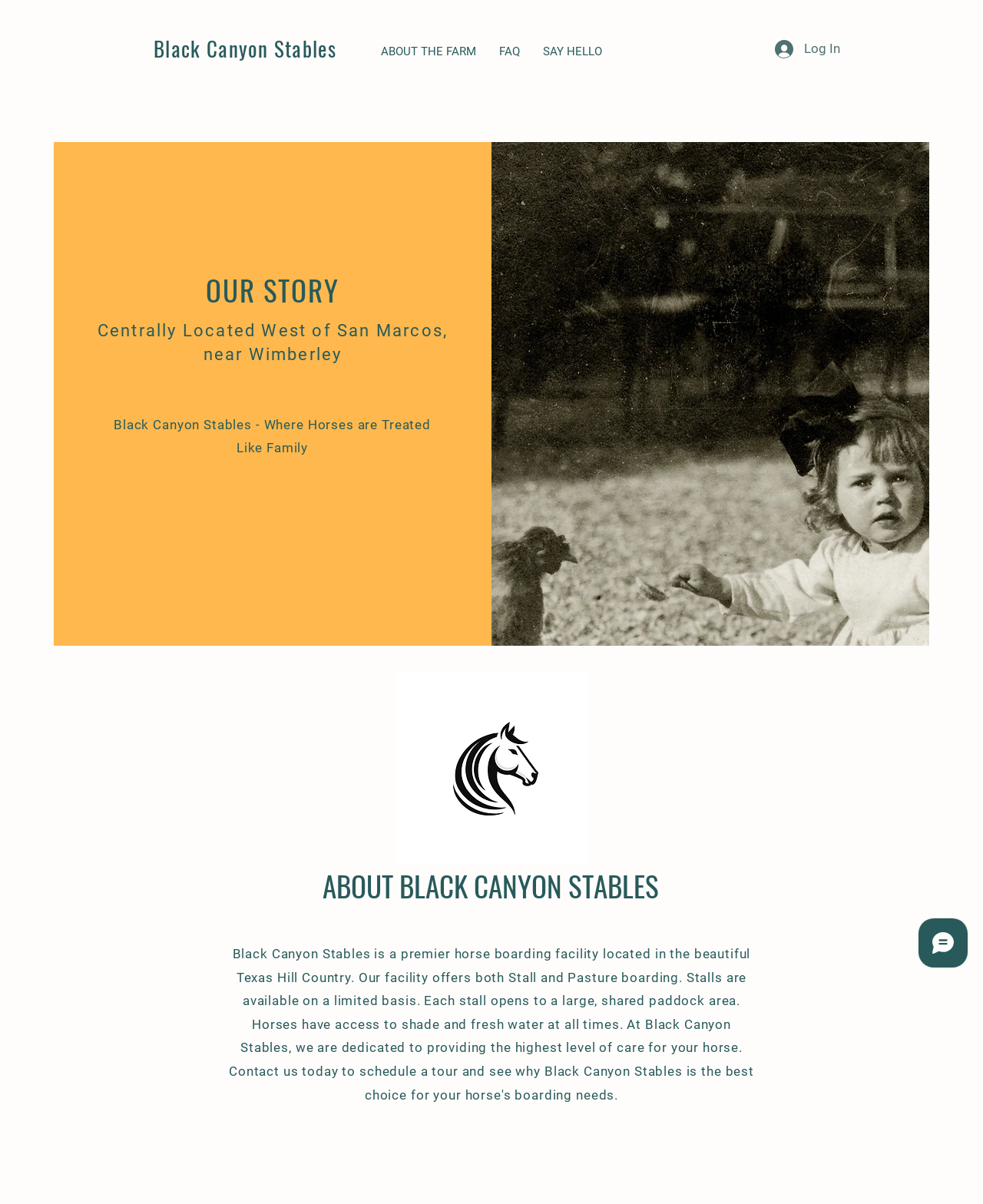What is the name of the stables?
Can you give a detailed and elaborate answer to the question?

I found the answer by looking at the link element with the text 'Black Canyon Stables' at the top of the webpage, which suggests that it is the name of the stables.